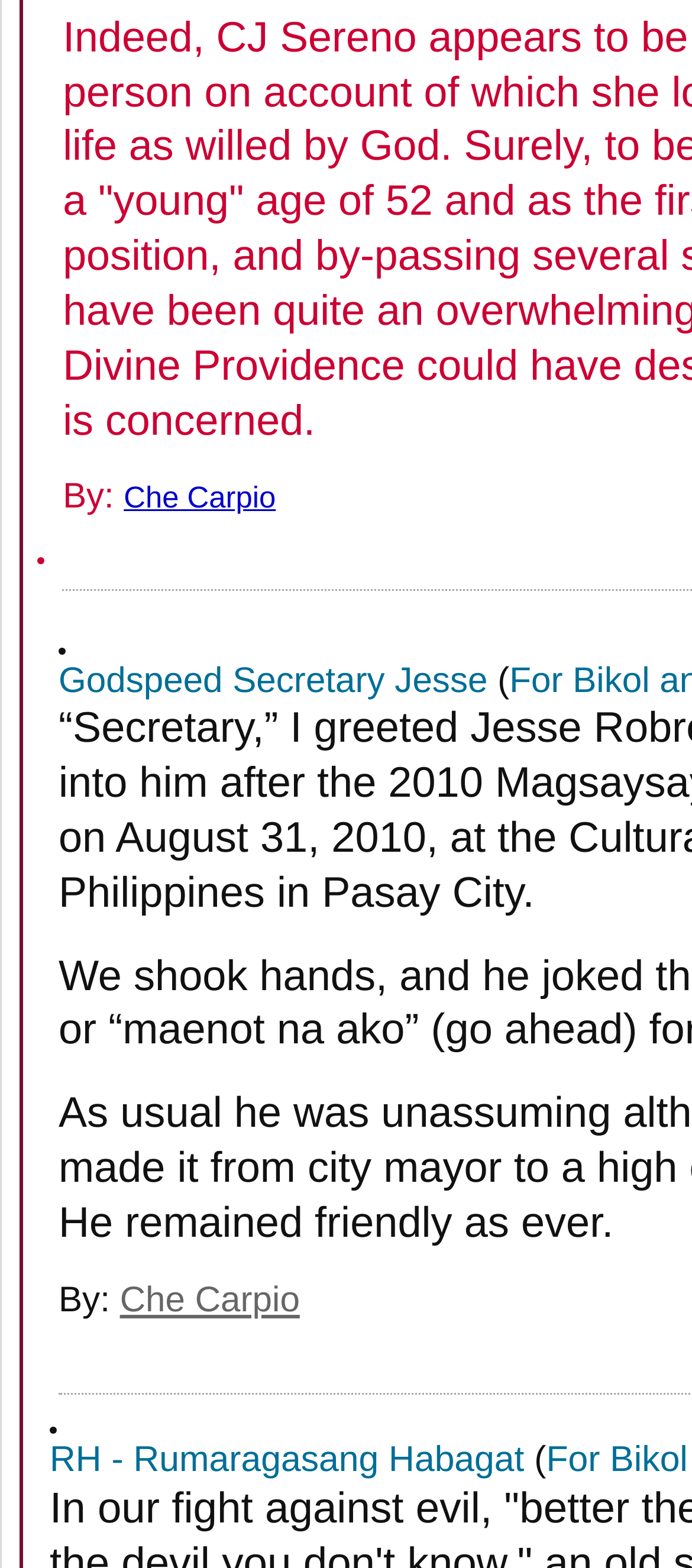Locate the bounding box of the UI element based on this description: "Godspeed Secretary Jesse". Provide four float numbers between 0 and 1 as [left, top, right, bottom].

[0.085, 0.422, 0.705, 0.447]